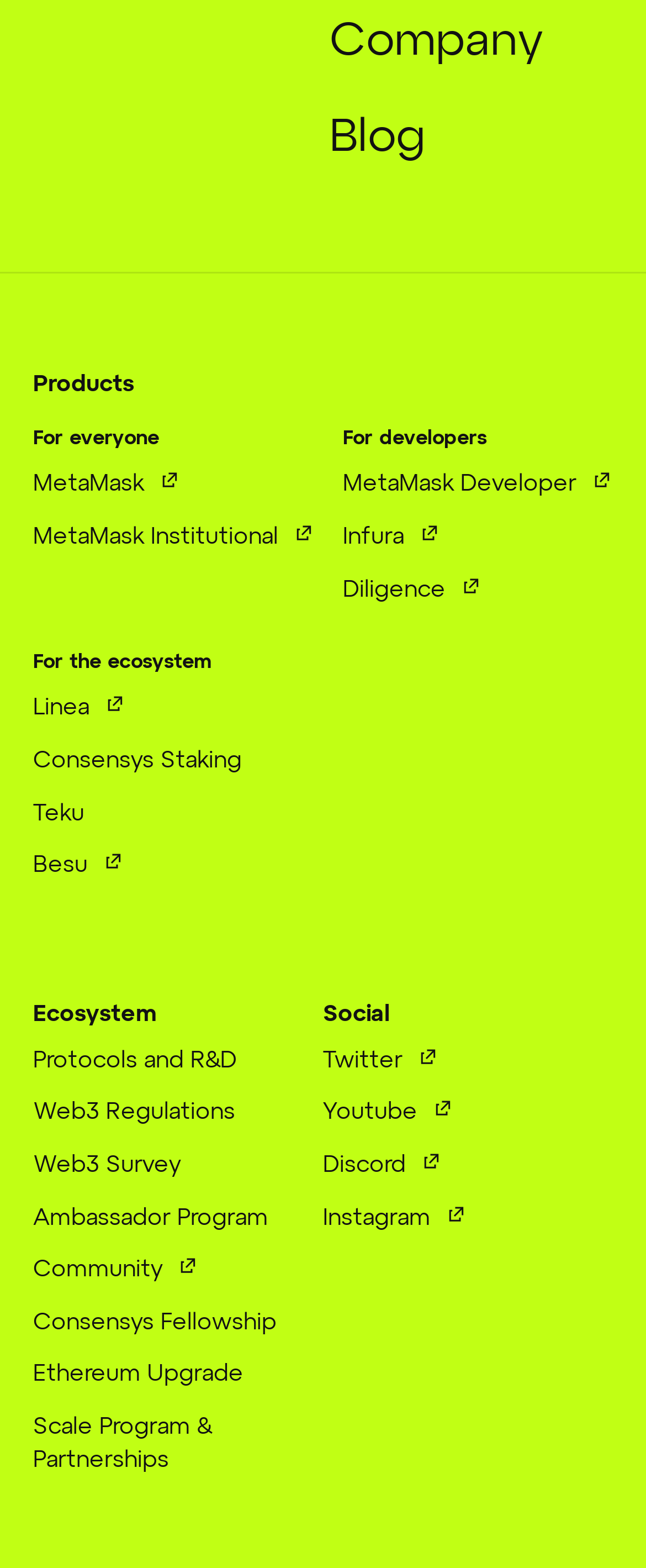Find the bounding box coordinates for the area that must be clicked to perform this action: "View Ecosystem".

[0.051, 0.639, 0.244, 0.654]